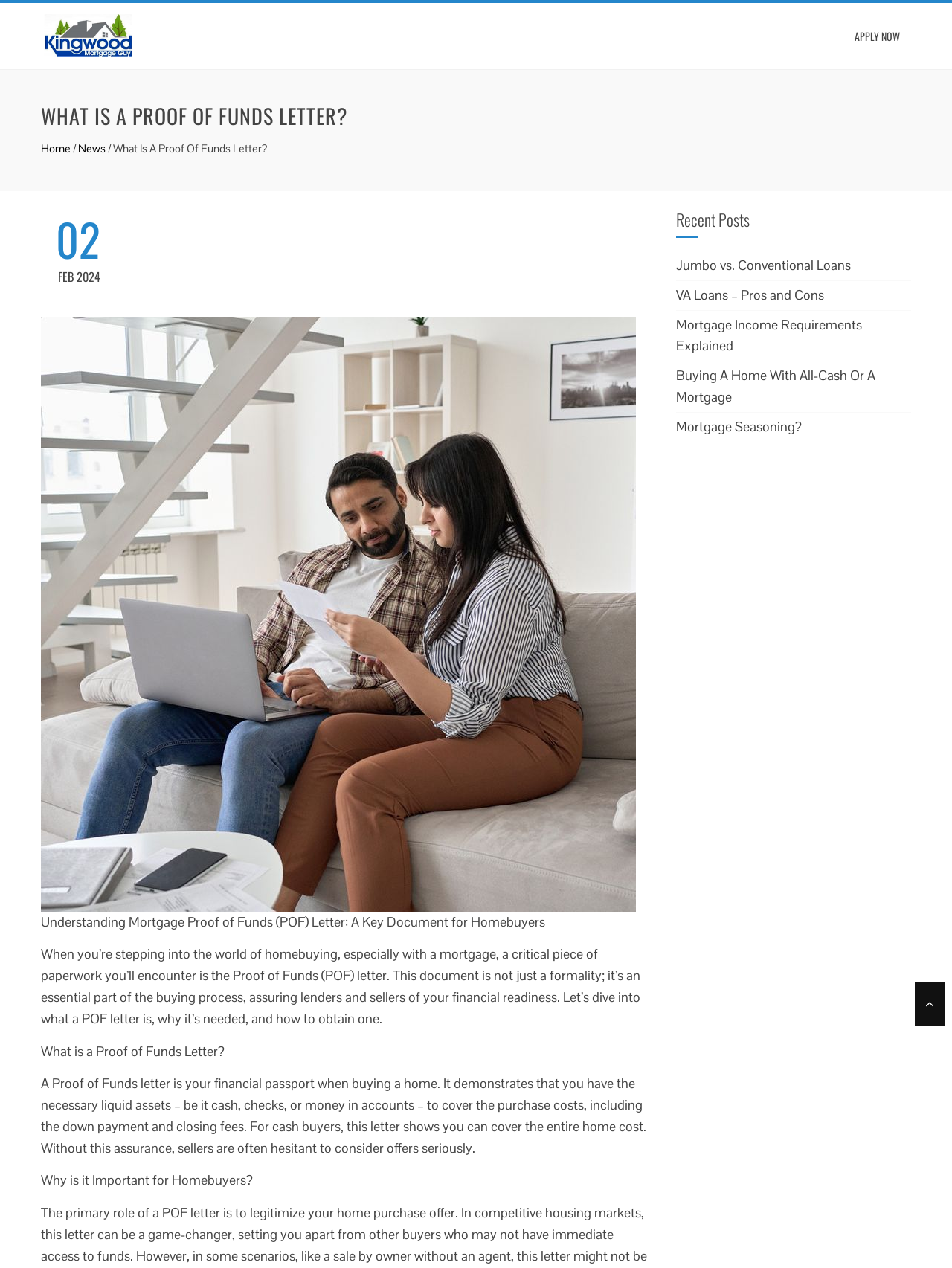Generate a thorough explanation of the webpage's elements.

The webpage is about Kingwood Mortgage Guys, a mortgage service provider. At the top left, there is a logo of Kingwood Mortgage Guys, accompanied by a link to the company's homepage. Next to the logo, there is a navigation menu with links to "Home" and "News".

Below the navigation menu, there is a prominent heading that reads "WHAT IS A PROOF OF FUNDS LETTER?" in a larger font size. This heading is followed by a brief introduction to the topic, which is further elaborated in a series of paragraphs.

The main content of the webpage is divided into sections, each discussing a specific aspect of Proof of Funds letters. The sections are titled "Understanding Mortgage Proof of Funds (POF) Letter: A Key Document for Homebuyers", "What is a Proof of Funds Letter?", and "Why is it Important for Homebuyers?". The text is well-structured and easy to follow, with each section building upon the previous one to provide a comprehensive understanding of the topic.

On the right side of the webpage, there is a section titled "Recent Posts" that lists five links to other articles related to mortgages, including "Jumbo vs. Conventional Loans", "VA Loans – Pros and Cons", and "Mortgage Income Requirements Explained".

At the top right corner, there is a prominent call-to-action button that reads "APPLY NOW", encouraging visitors to take action. Overall, the webpage is well-organized and easy to navigate, with a clear focus on providing informative content to its visitors.